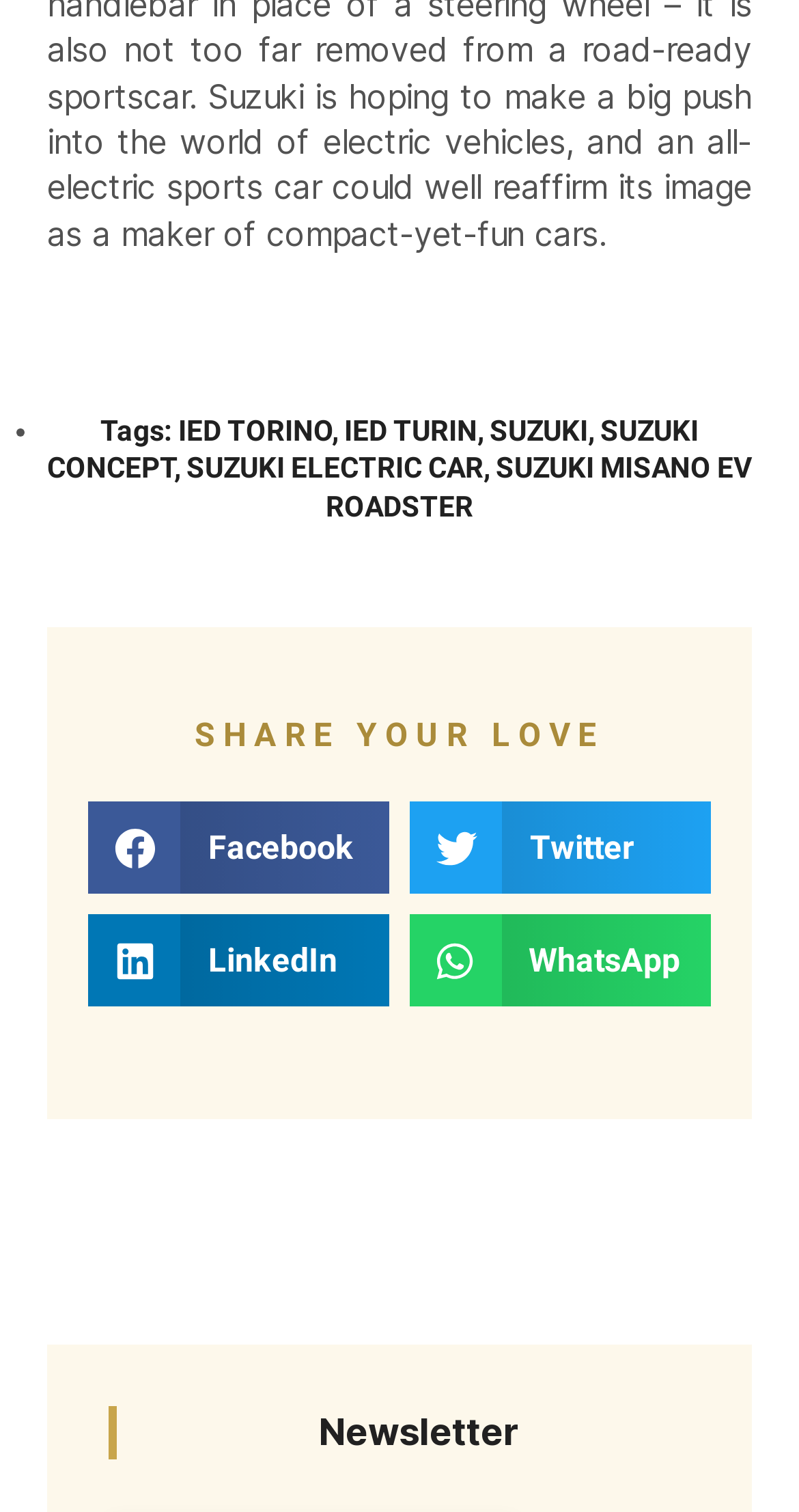Find the bounding box coordinates of the clickable region needed to perform the following instruction: "Click on IED TORINO". The coordinates should be provided as four float numbers between 0 and 1, i.e., [left, top, right, bottom].

[0.223, 0.274, 0.415, 0.296]